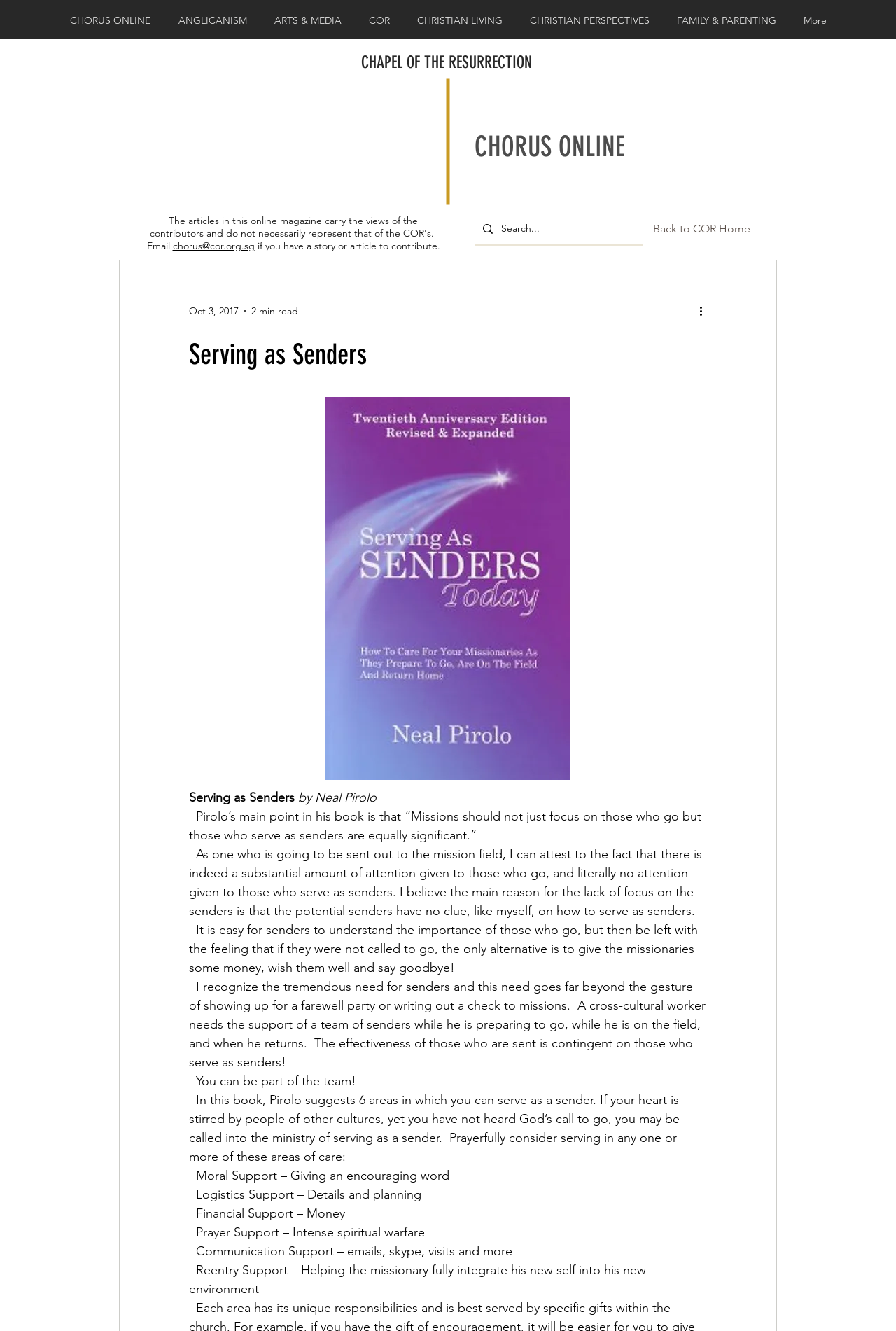Determine the coordinates of the bounding box for the clickable area needed to execute this instruction: "Click on CHORUS ONLINE".

[0.062, 0.007, 0.184, 0.023]